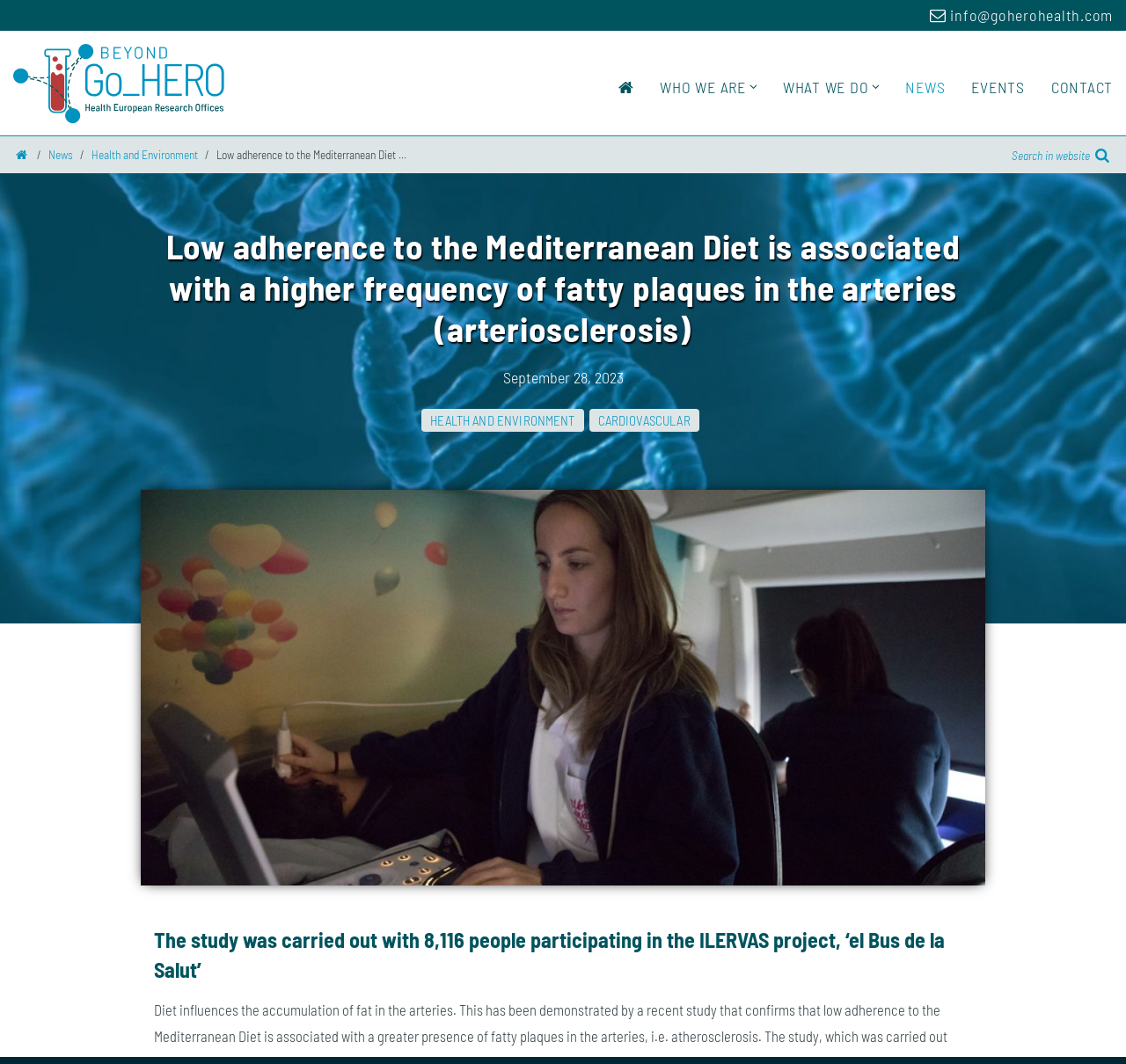Please answer the following question using a single word or phrase: 
What is the date of the latest article?

September 28, 2023